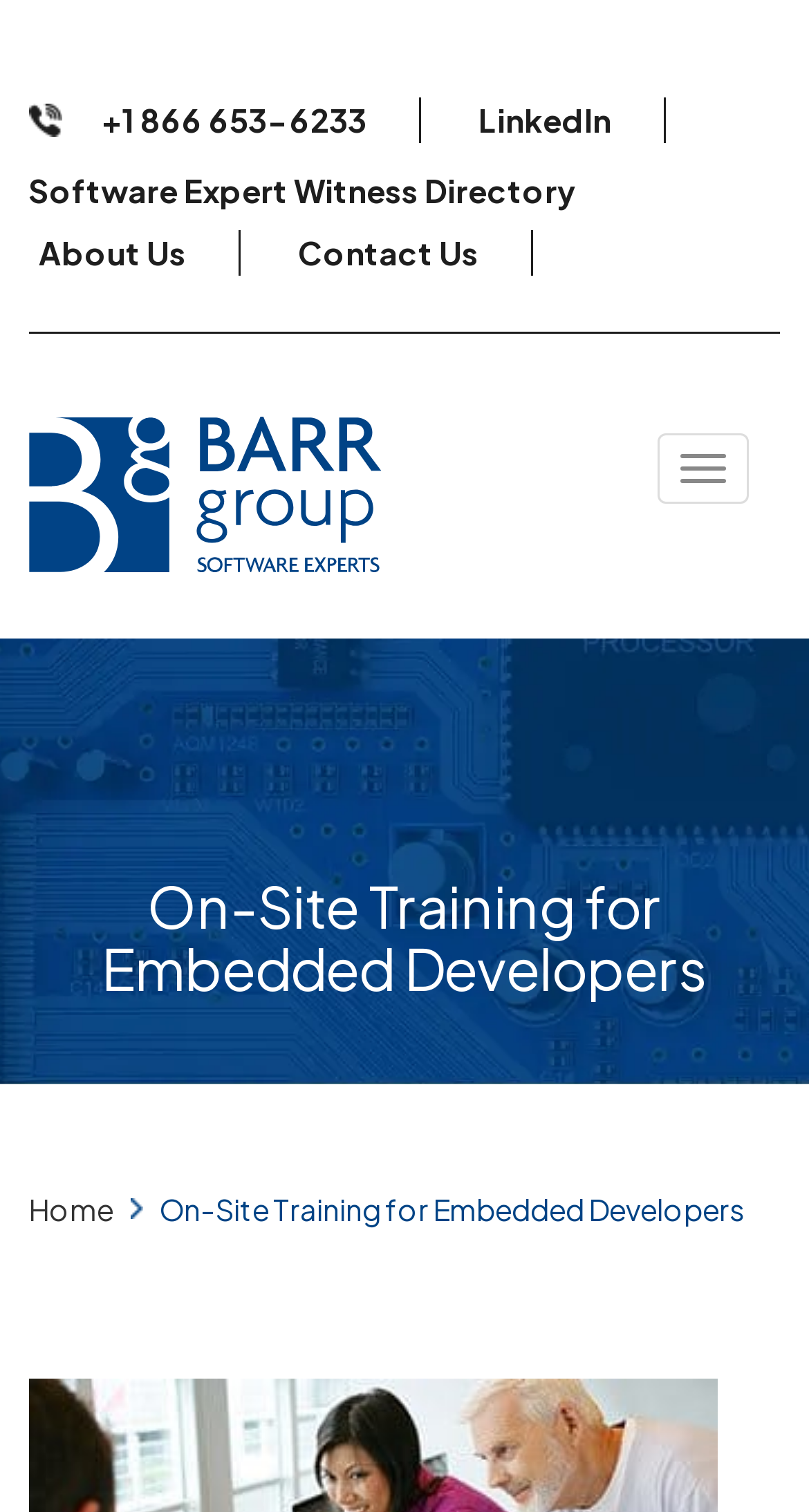Please identify the bounding box coordinates of the area I need to click to accomplish the following instruction: "Visit the LinkedIn page".

[0.591, 0.064, 0.822, 0.095]